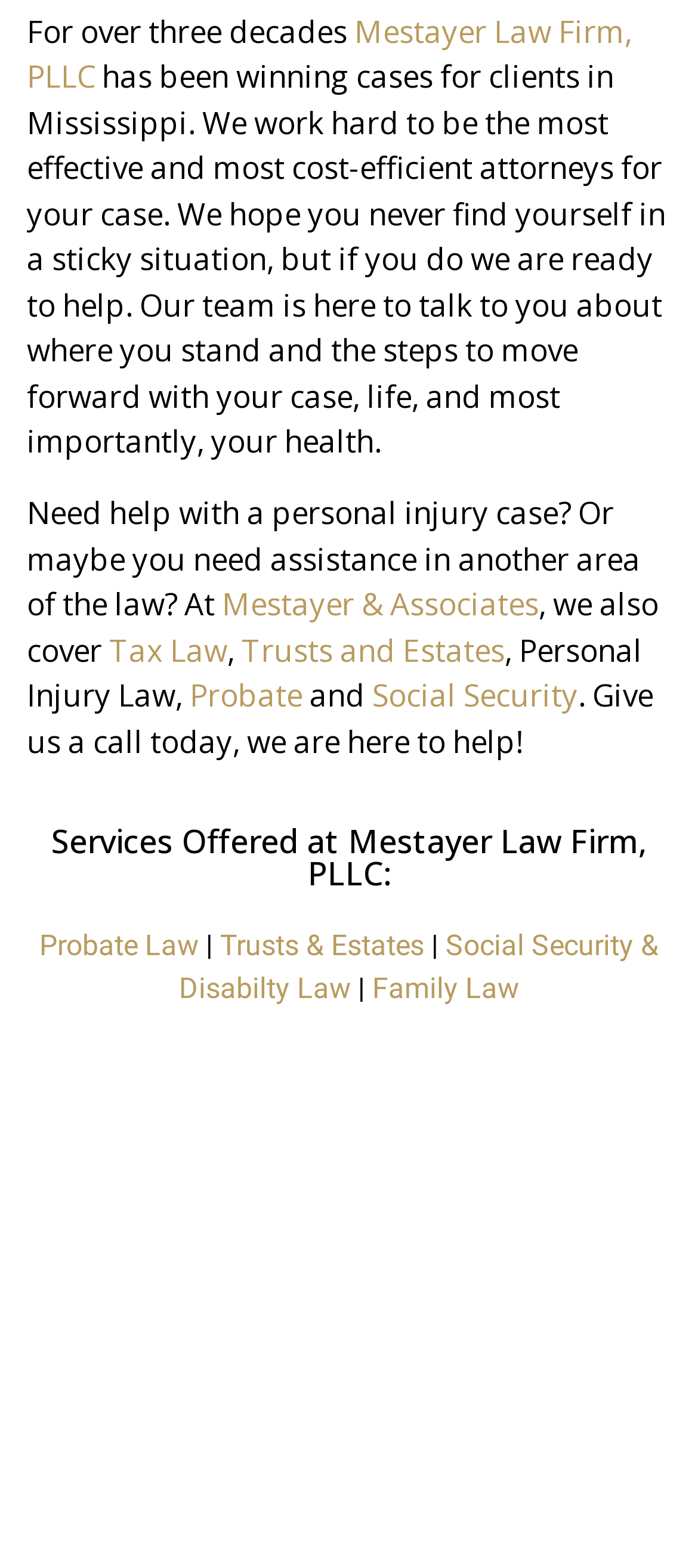Please mark the bounding box coordinates of the area that should be clicked to carry out the instruction: "visit Mestayer Law Firm, PLLC website".

[0.038, 0.006, 0.905, 0.062]